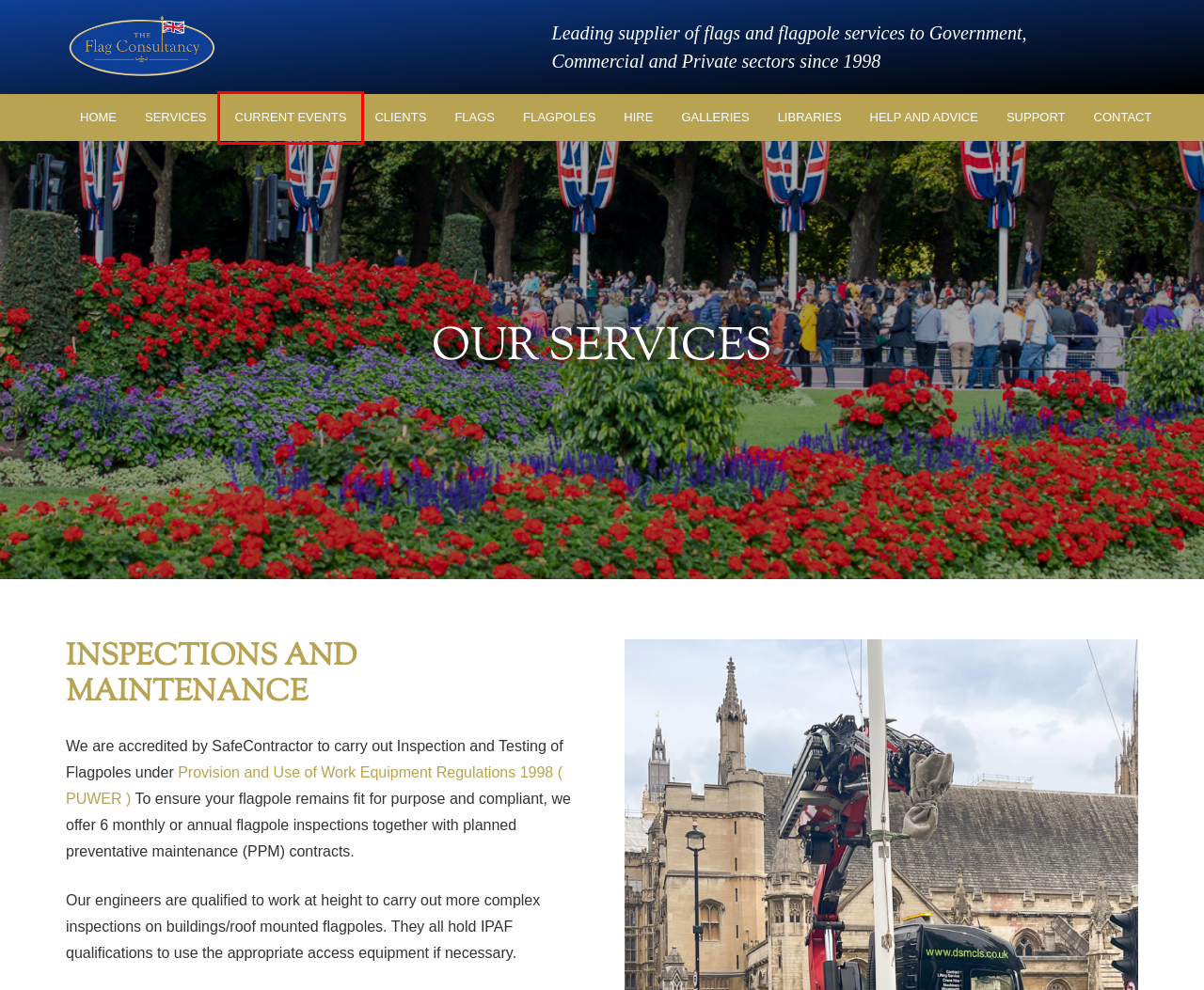Given a webpage screenshot with a red bounding box around a UI element, choose the webpage description that best matches the new webpage after clicking the element within the bounding box. Here are the candidates:
A. Who we work for - The Flag Consultancy
B. Current Events - The Flag Consultancy
C. Flagpoles - The Flag Consultancy
D. Supply and installation - The Flag Consultancy
E. Help and advice - The Flag Consultancy
F. Support - The Flag Consultancy
G. Flags - The Flag Consultancy
H. Galleries - The Flag Consultancy

B